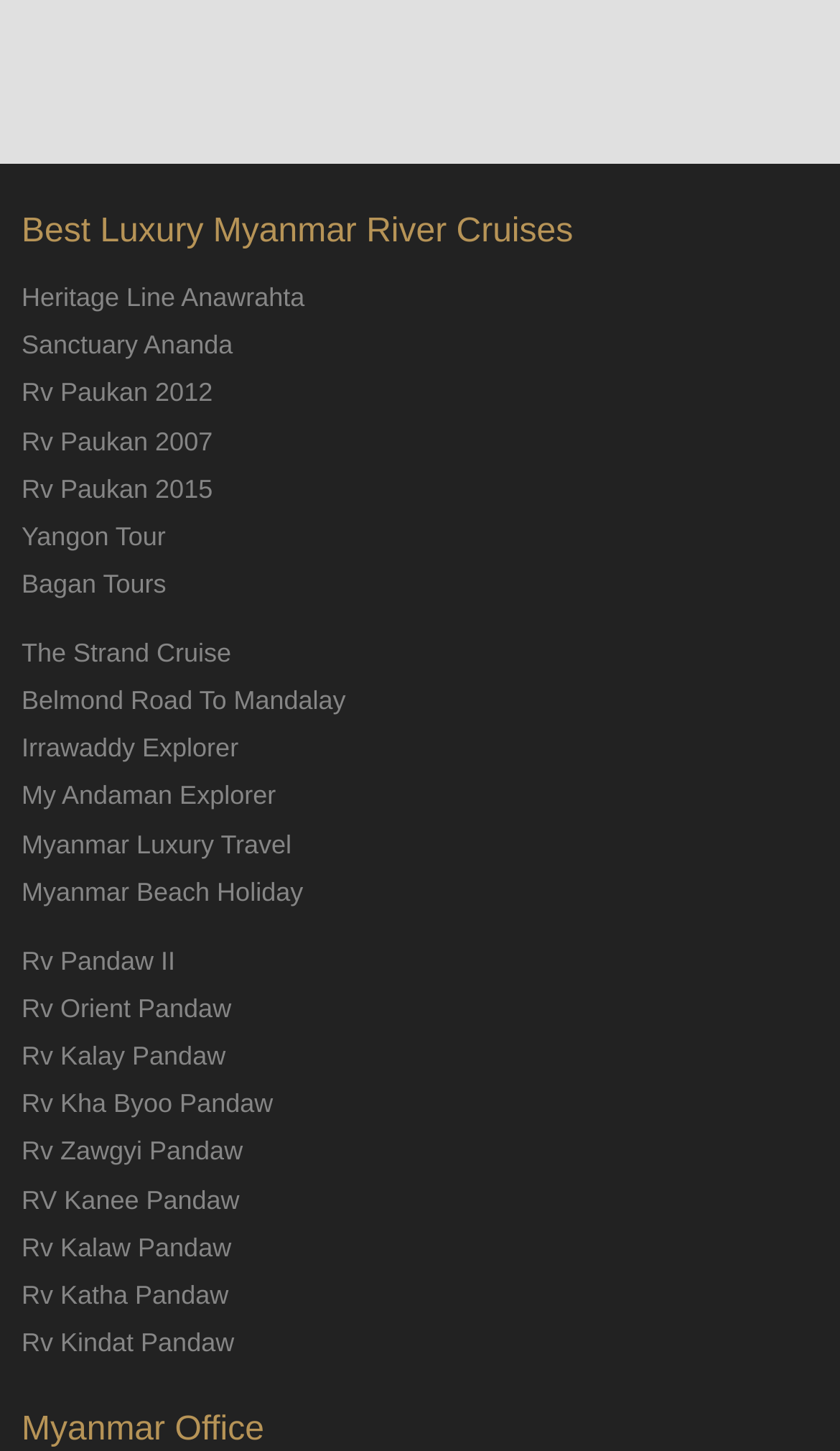Identify the bounding box coordinates of the element that should be clicked to fulfill this task: "Click on Heritage Line Anawrahta". The coordinates should be provided as four float numbers between 0 and 1, i.e., [left, top, right, bottom].

[0.026, 0.195, 0.363, 0.215]